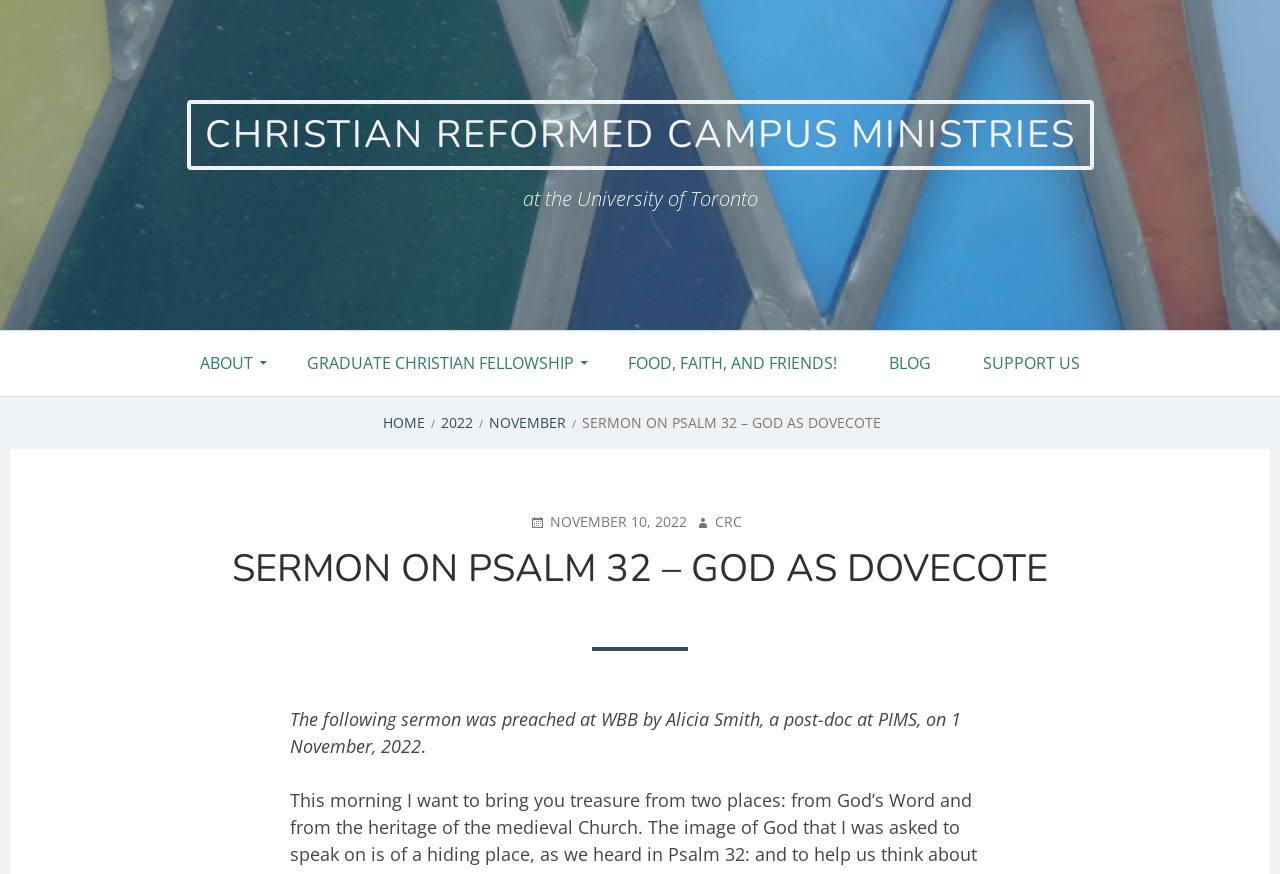Can you identify the bounding box coordinates of the clickable region needed to carry out this instruction: 'learn about graduate christian fellowship'? The coordinates should be four float numbers within the range of 0 to 1, stated as [left, top, right, bottom].

[0.221, 0.378, 0.469, 0.453]